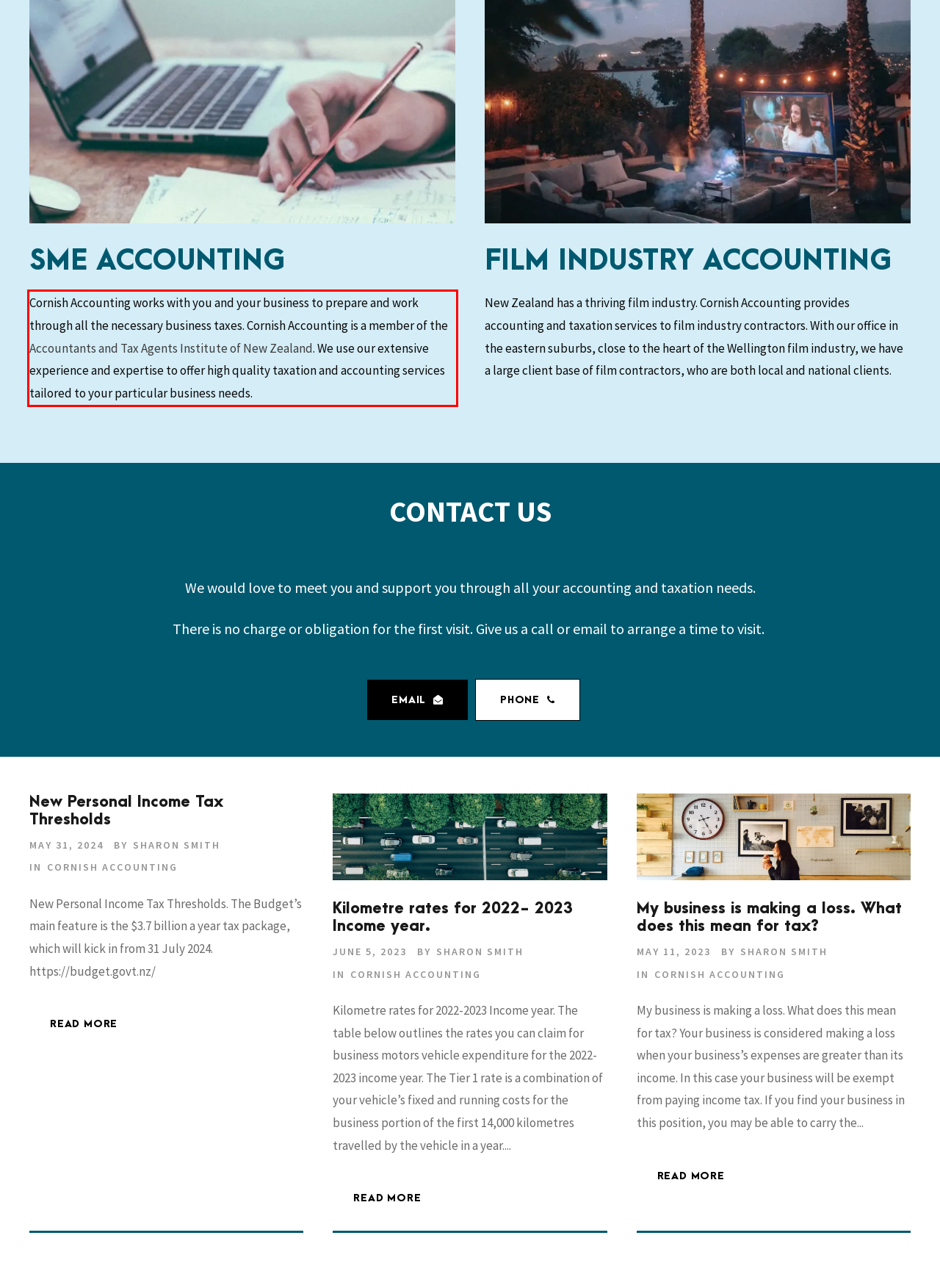Examine the webpage screenshot, find the red bounding box, and extract the text content within this marked area.

Cornish Accounting works with you and your business to prepare and work through all the necessary business taxes. Cornish Accounting is a member of the Accountants and Tax Agents Institute of New Zealand. We use our extensive experience and expertise to offer high quality taxation and accounting services tailored to your particular business needs.